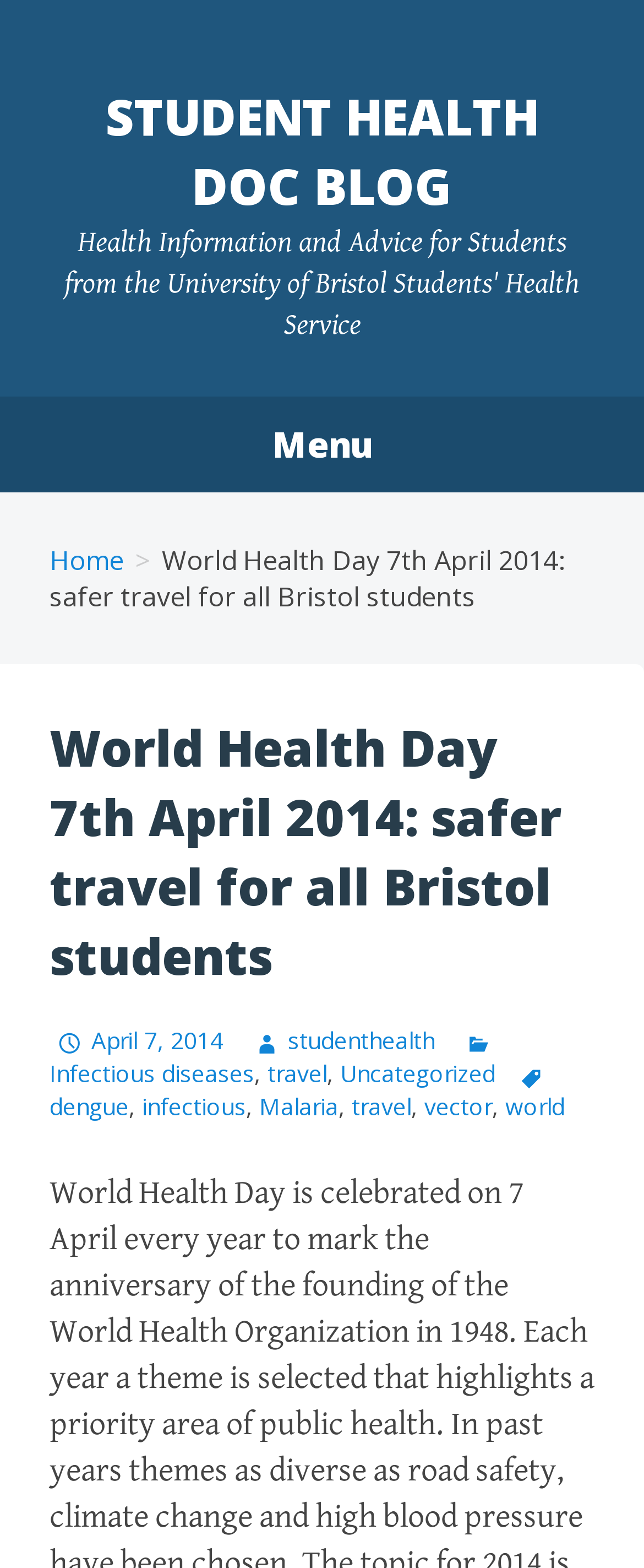Extract the primary heading text from the webpage.

STUDENT HEALTH DOC BLOG